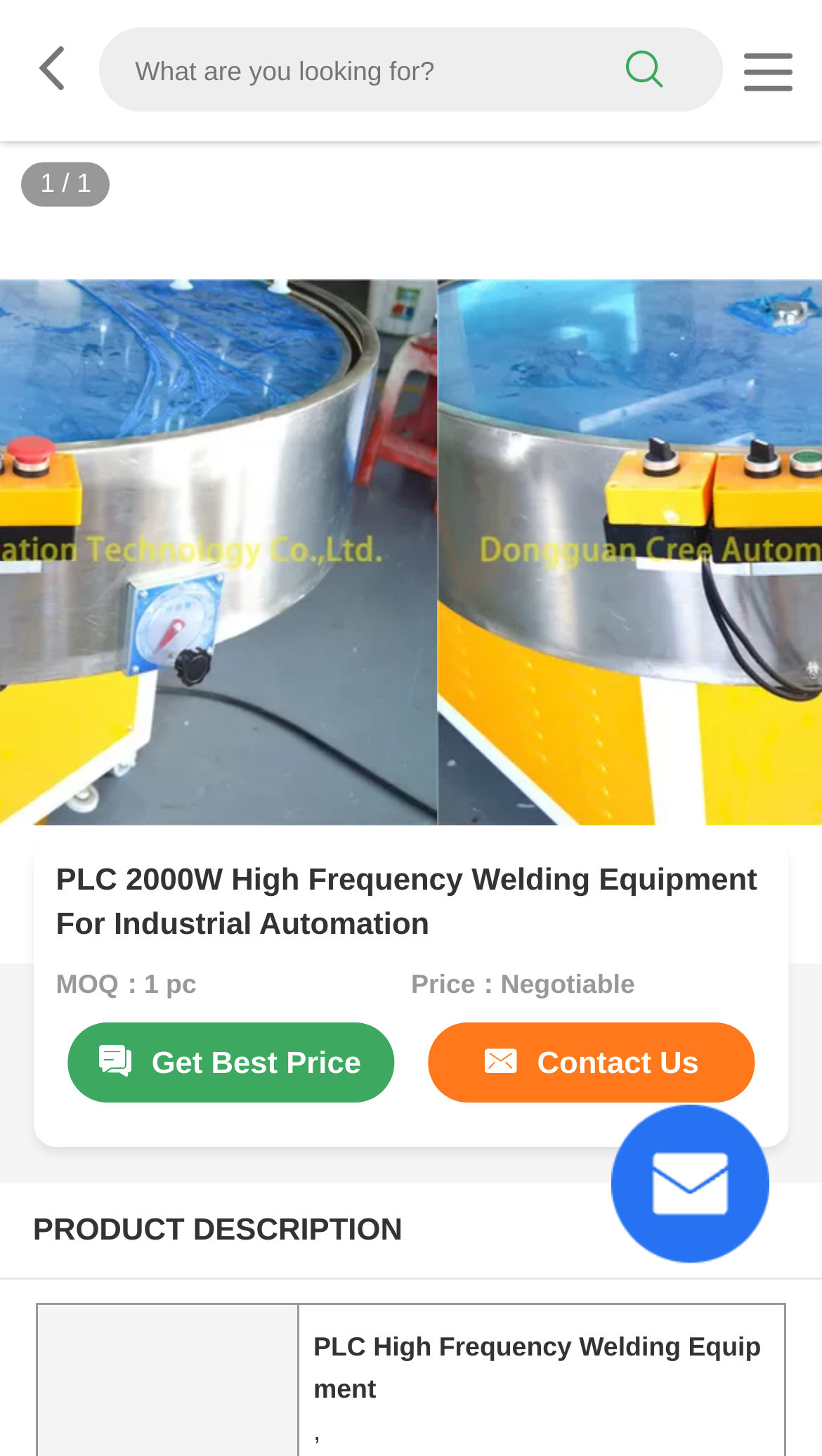What is the category of the product?
Please answer using one word or phrase, based on the screenshot.

PLC High Frequency Welding Equipment